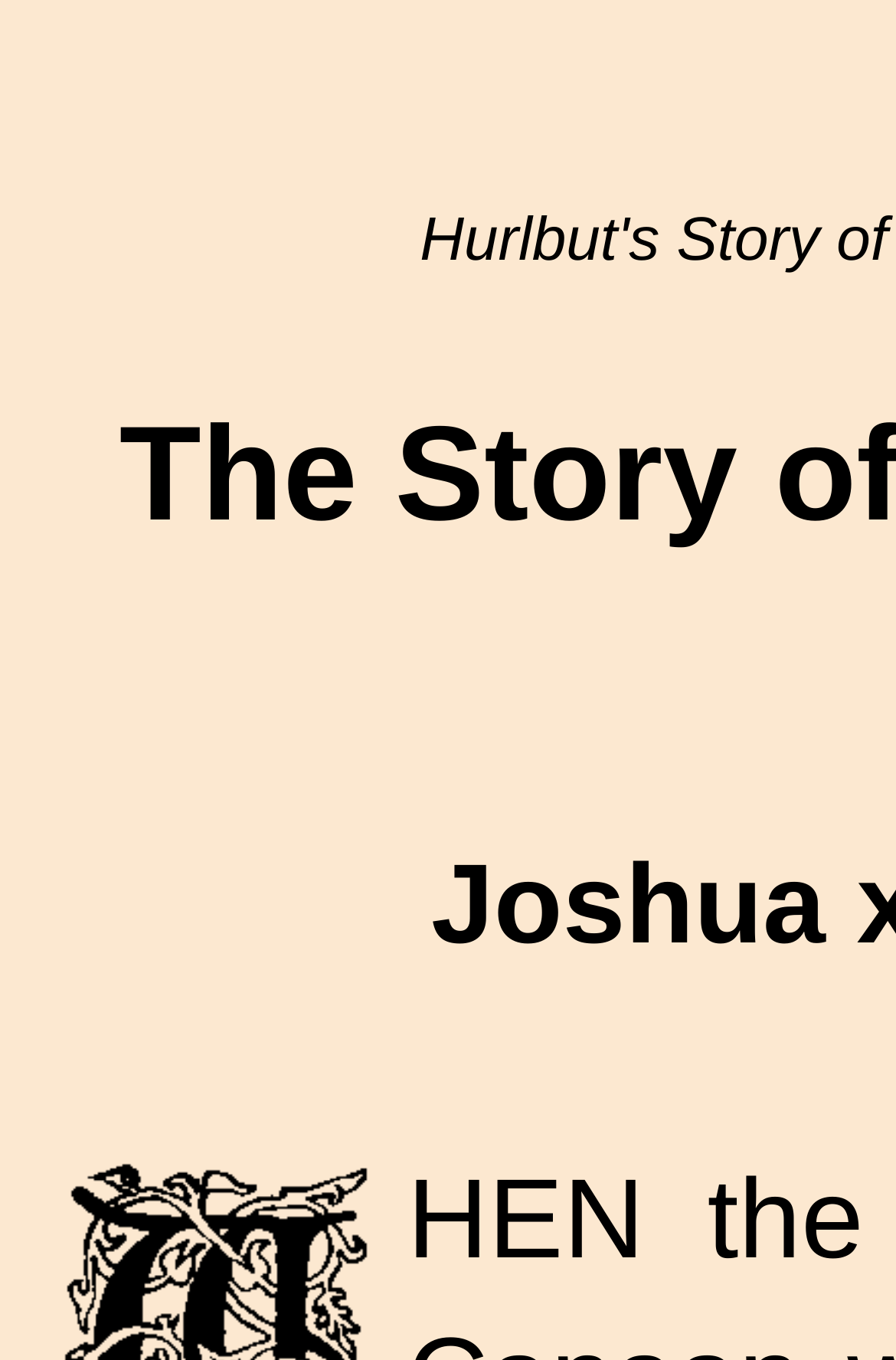Generate the title text from the webpage.

The Story of an Altar beside the River